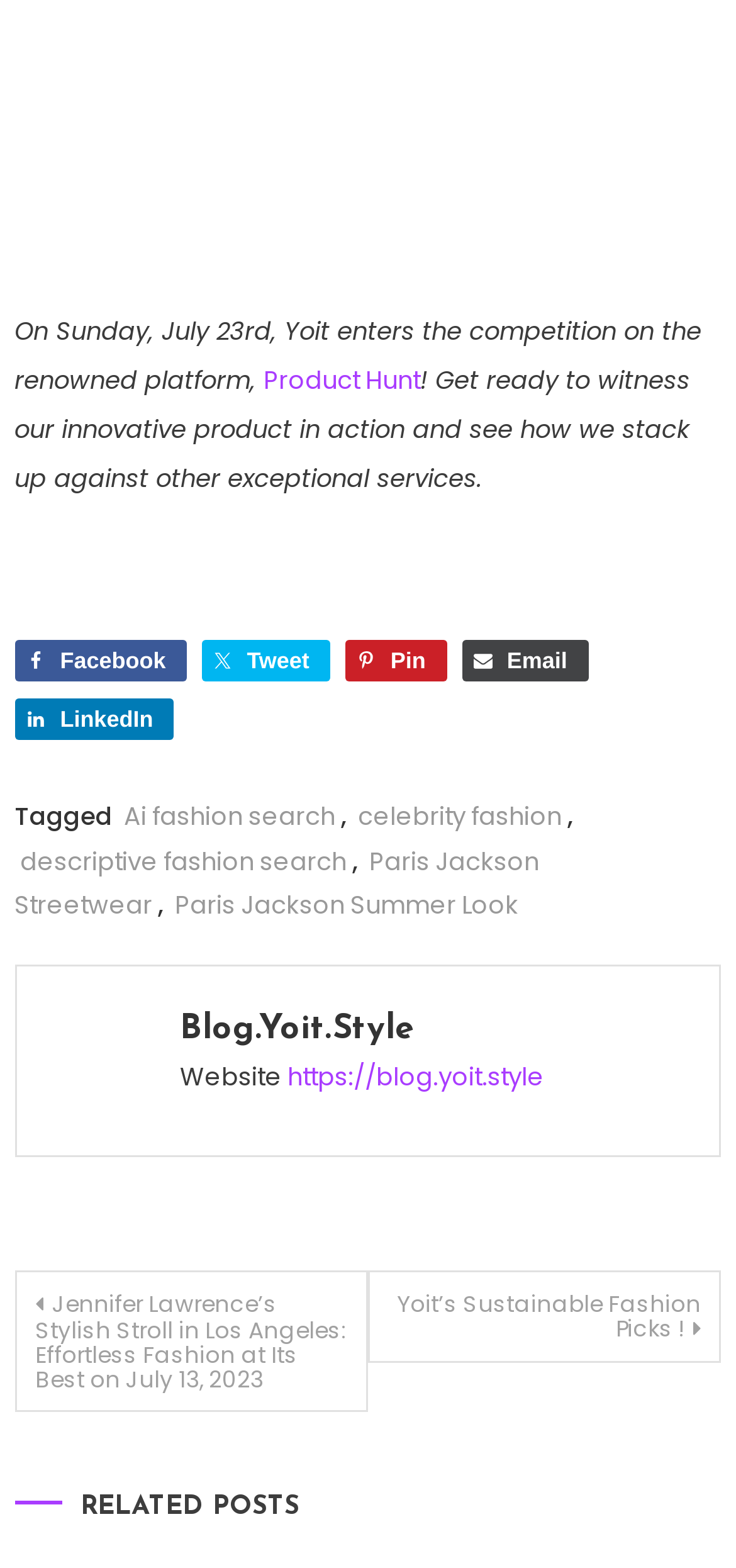Pinpoint the bounding box coordinates of the element that must be clicked to accomplish the following instruction: "Explore related posts". The coordinates should be in the format of four float numbers between 0 and 1, i.e., [left, top, right, bottom].

[0.02, 0.949, 0.98, 0.974]